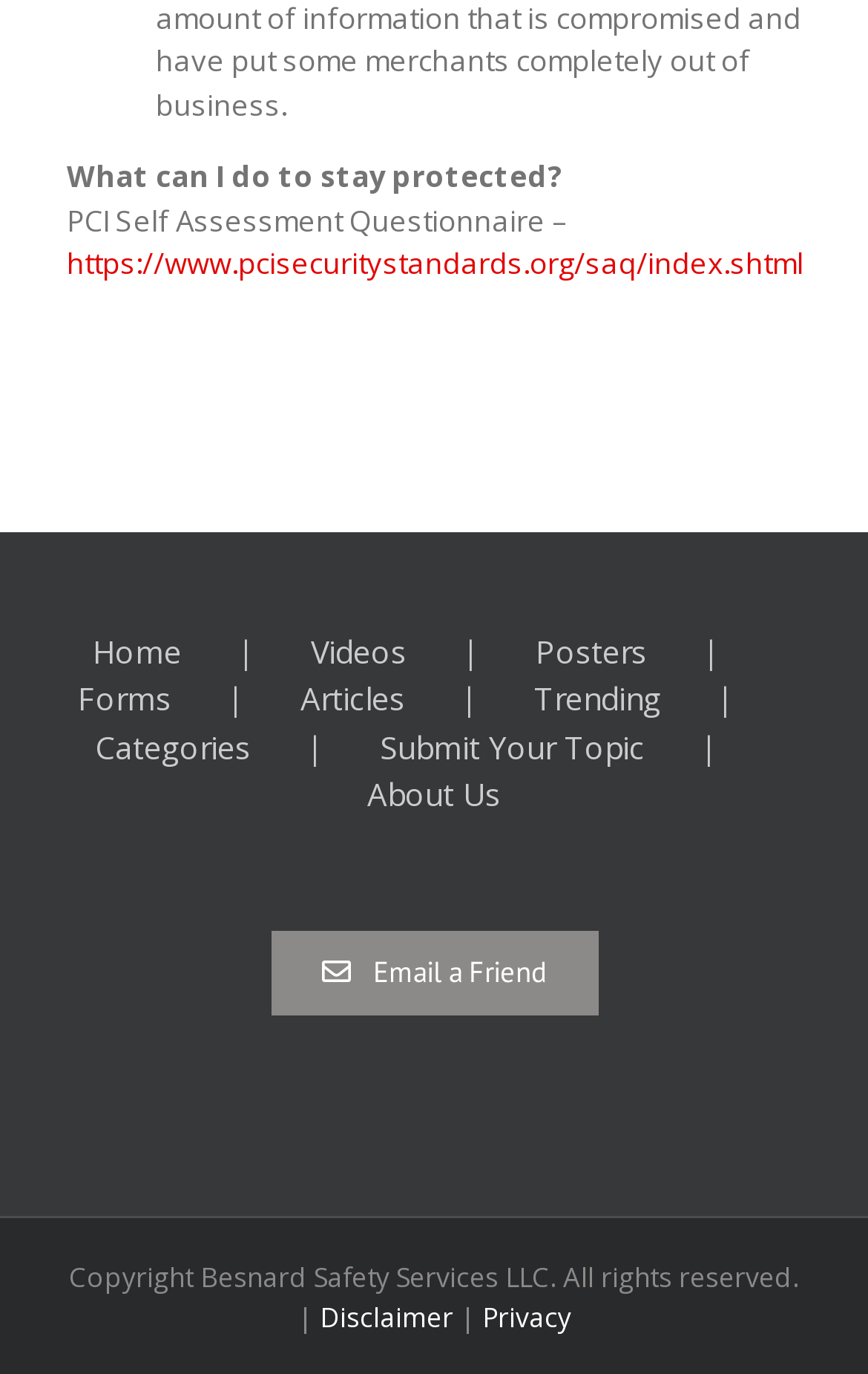Please determine the bounding box coordinates of the element to click on in order to accomplish the following task: "Navigate to the Home page". Ensure the coordinates are four float numbers ranging from 0 to 1, i.e., [left, top, right, bottom].

[0.106, 0.457, 0.358, 0.491]